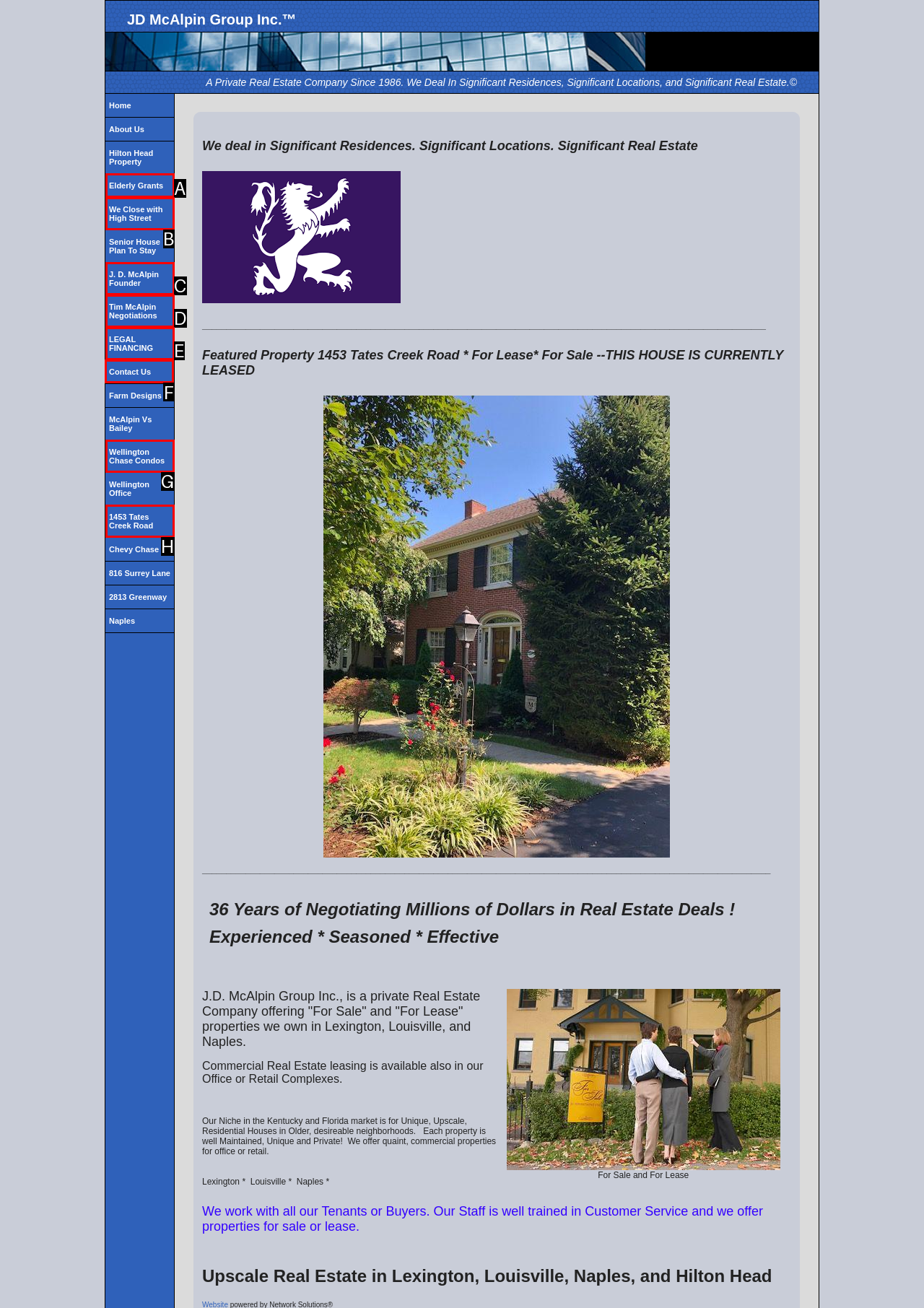Indicate the UI element to click to perform the task: Contact Us. Reply with the letter corresponding to the chosen element.

F